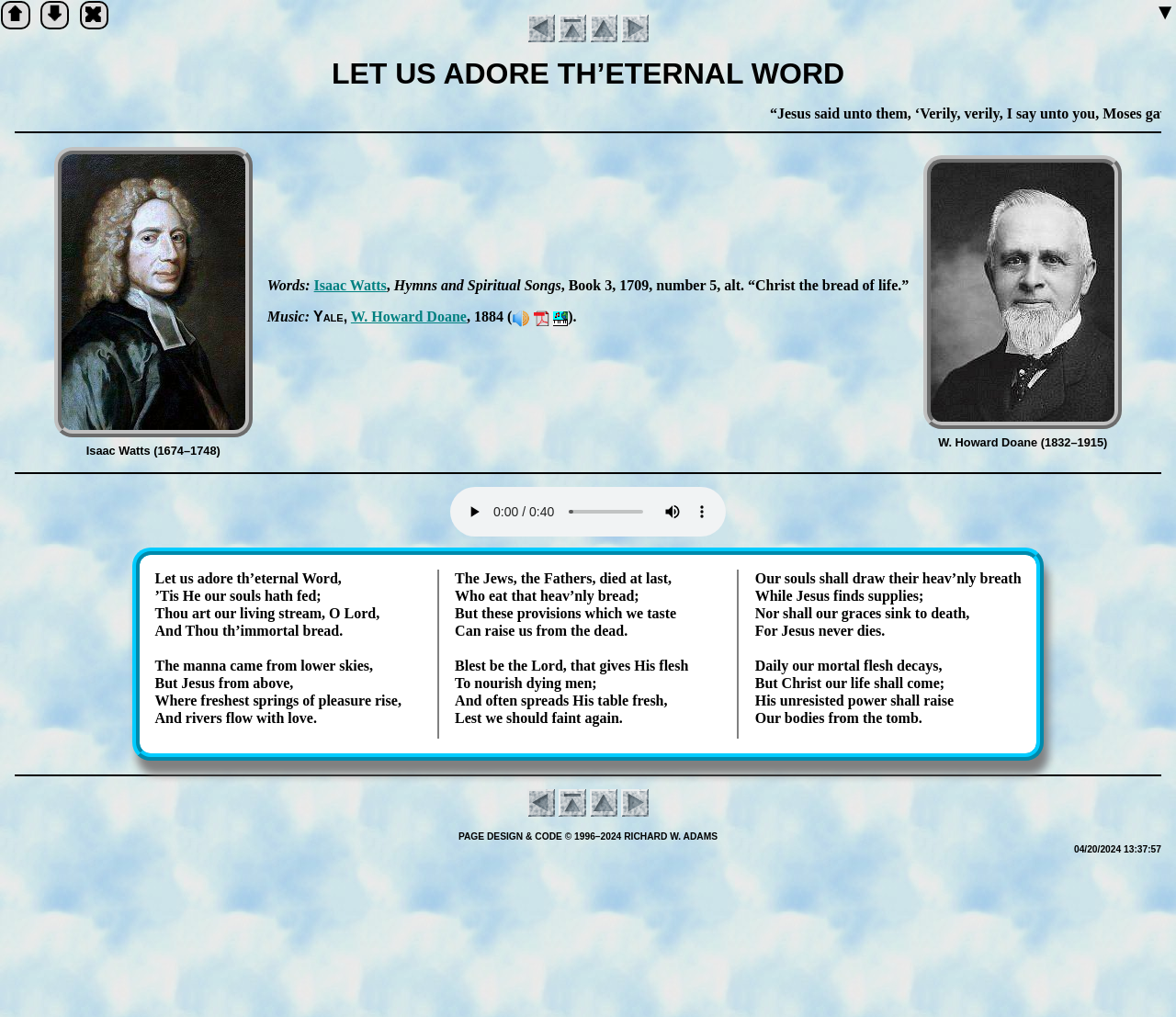Using the information shown in the image, answer the question with as much detail as possible: Who wrote the hymn's words?

The answer can be found in the section 'Scripture Verse' where it says 'Words: Isaac Watts, 1709.'